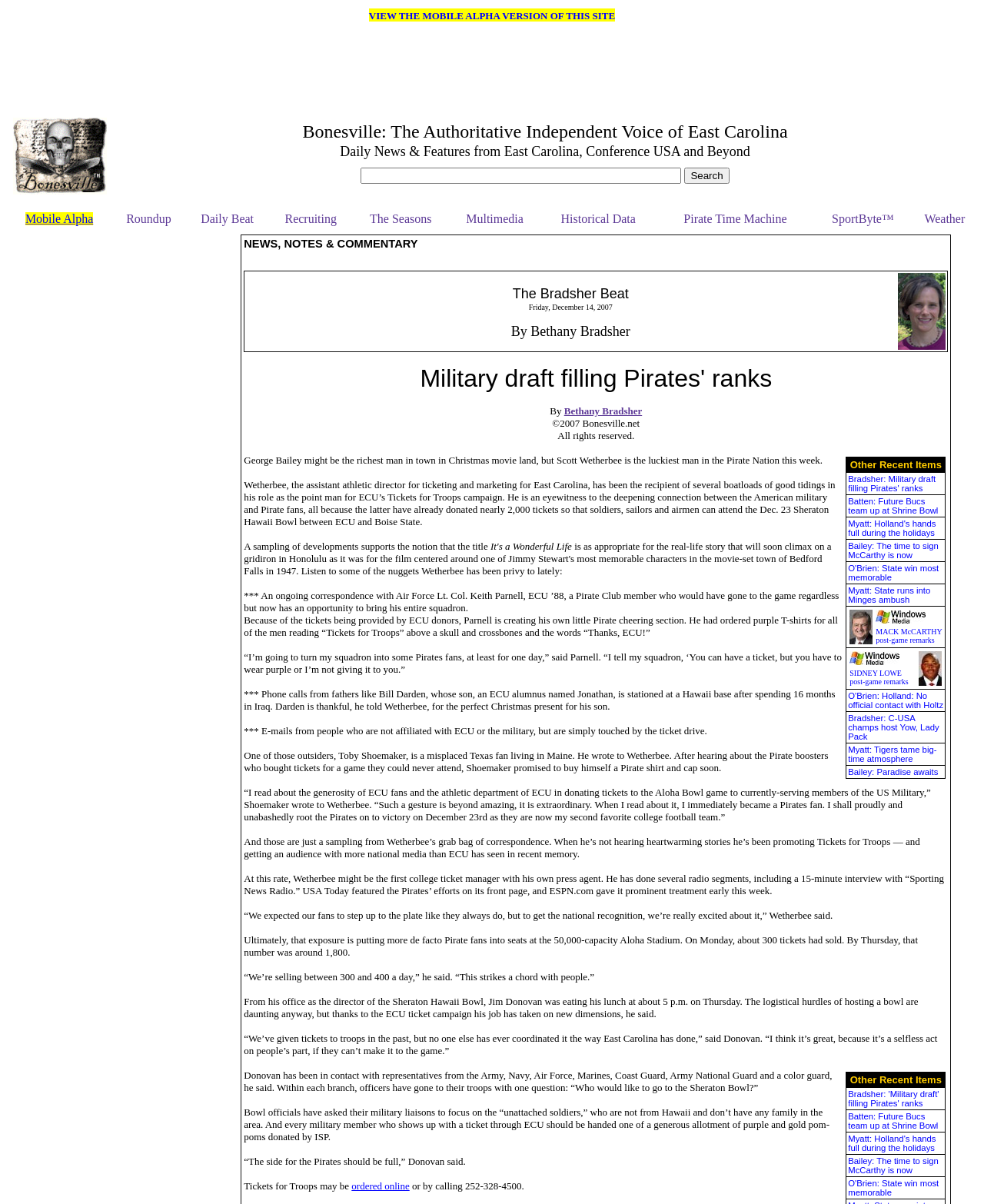Please identify the bounding box coordinates of the clickable element to fulfill the following instruction: "Read the recent post 'Bursting the Overpopulation Myth, with Marian Tupy'". The coordinates should be four float numbers between 0 and 1, i.e., [left, top, right, bottom].

None